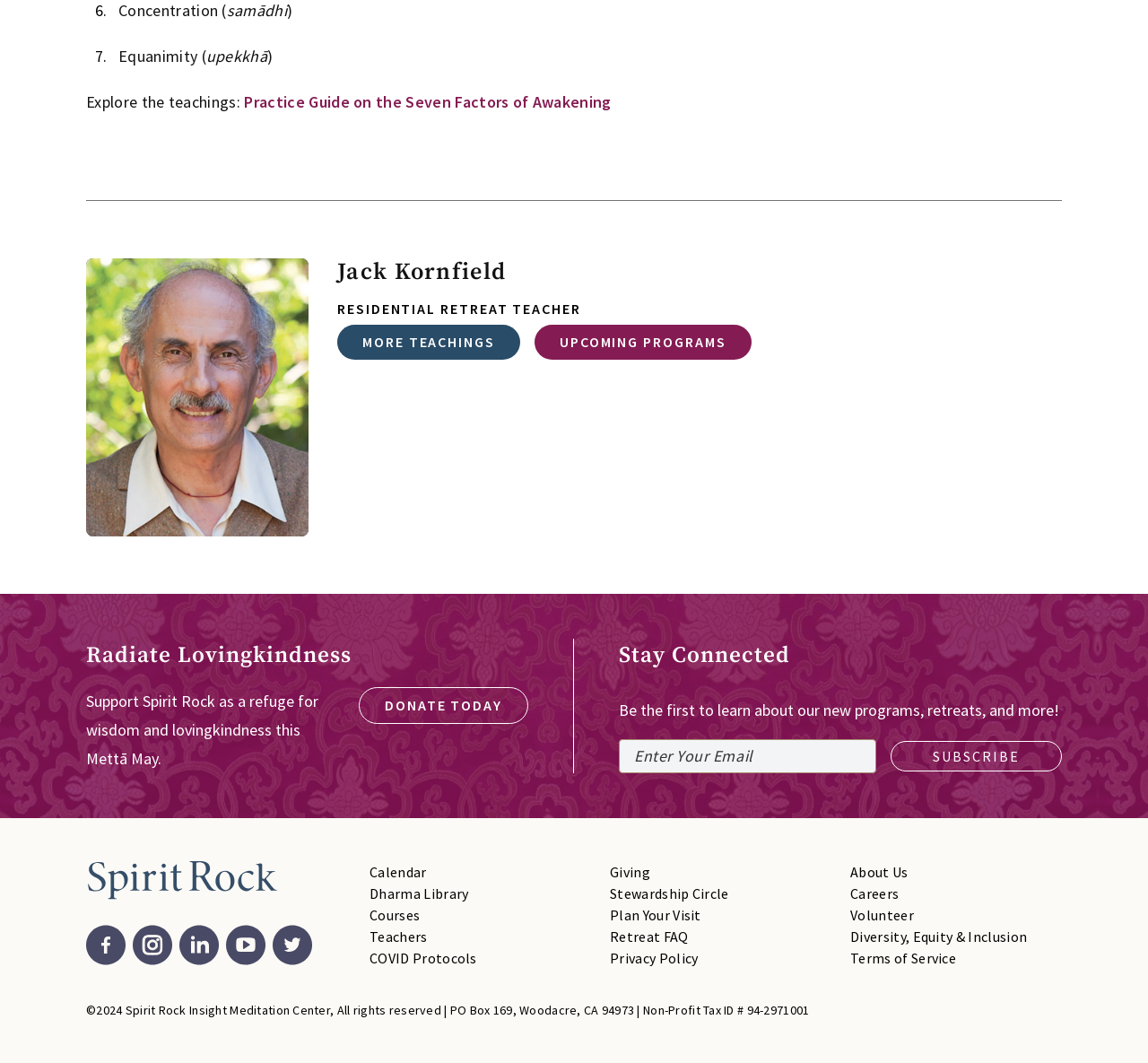What is the topic of the practice guide?
Look at the image and answer with only one word or phrase.

Seven Factors of Awakening